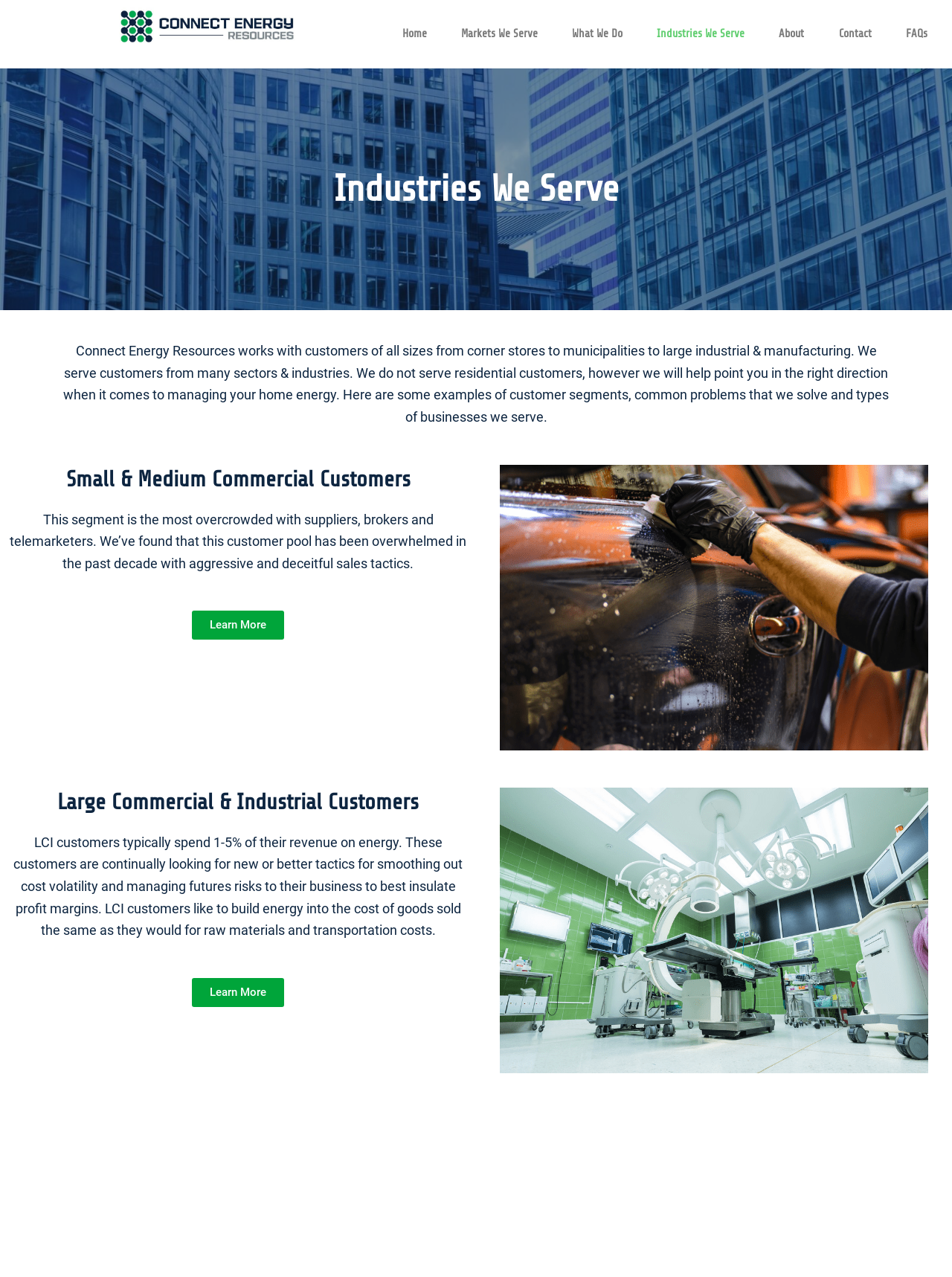Consider the image and give a detailed and elaborate answer to the question: 
How many 'Learn More' links are present on the webpage?

There are two 'Learn More' links present on the webpage, one under 'Small & Medium Commercial Customers' and another under 'Large Commercial & Industrial Customers'.